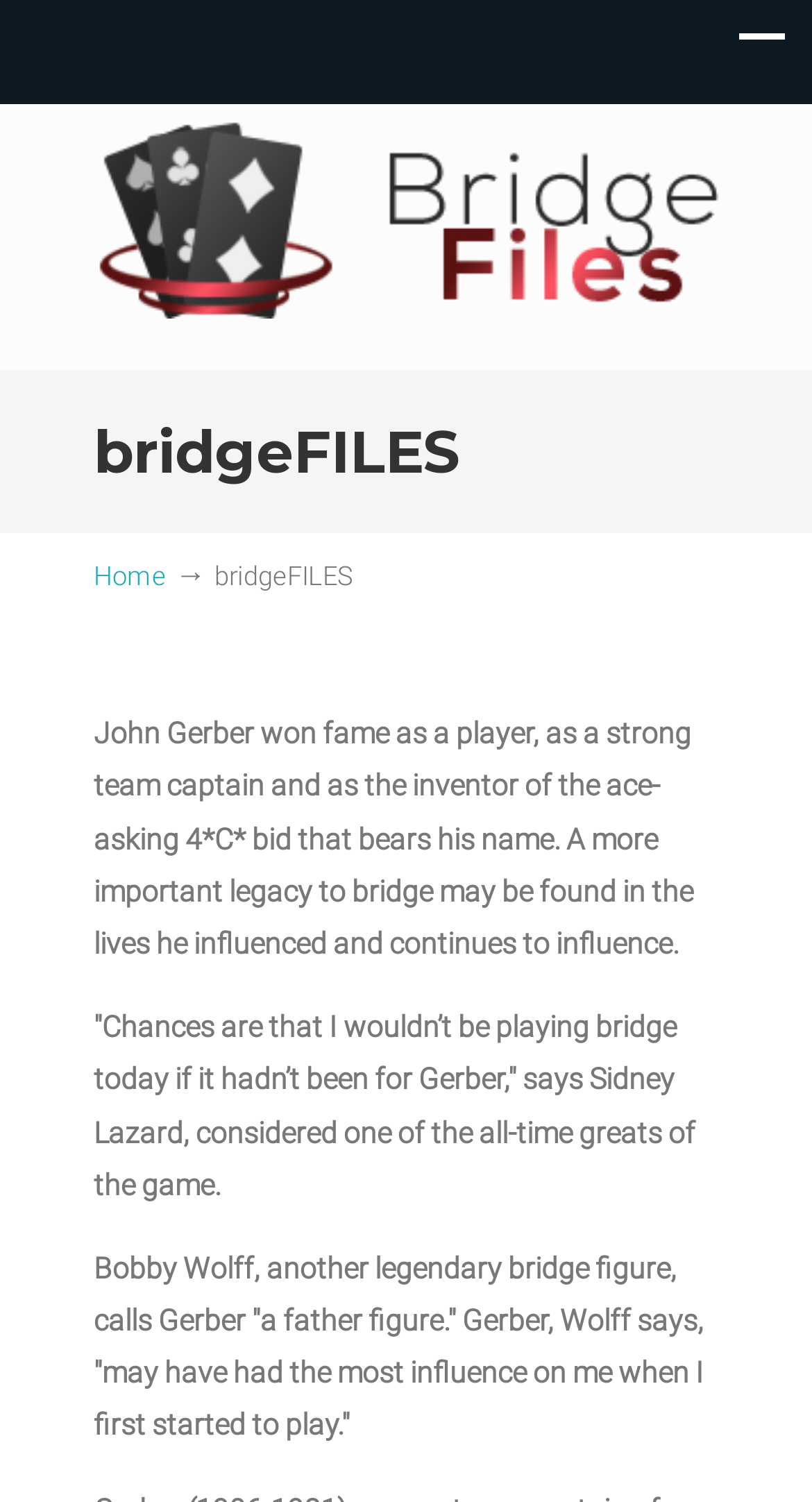Refer to the image and answer the question with as much detail as possible: How many sections are in the layout table?

I examined the layout table element and found that it contains only one section, which includes links and static text elements related to the bridge card game.